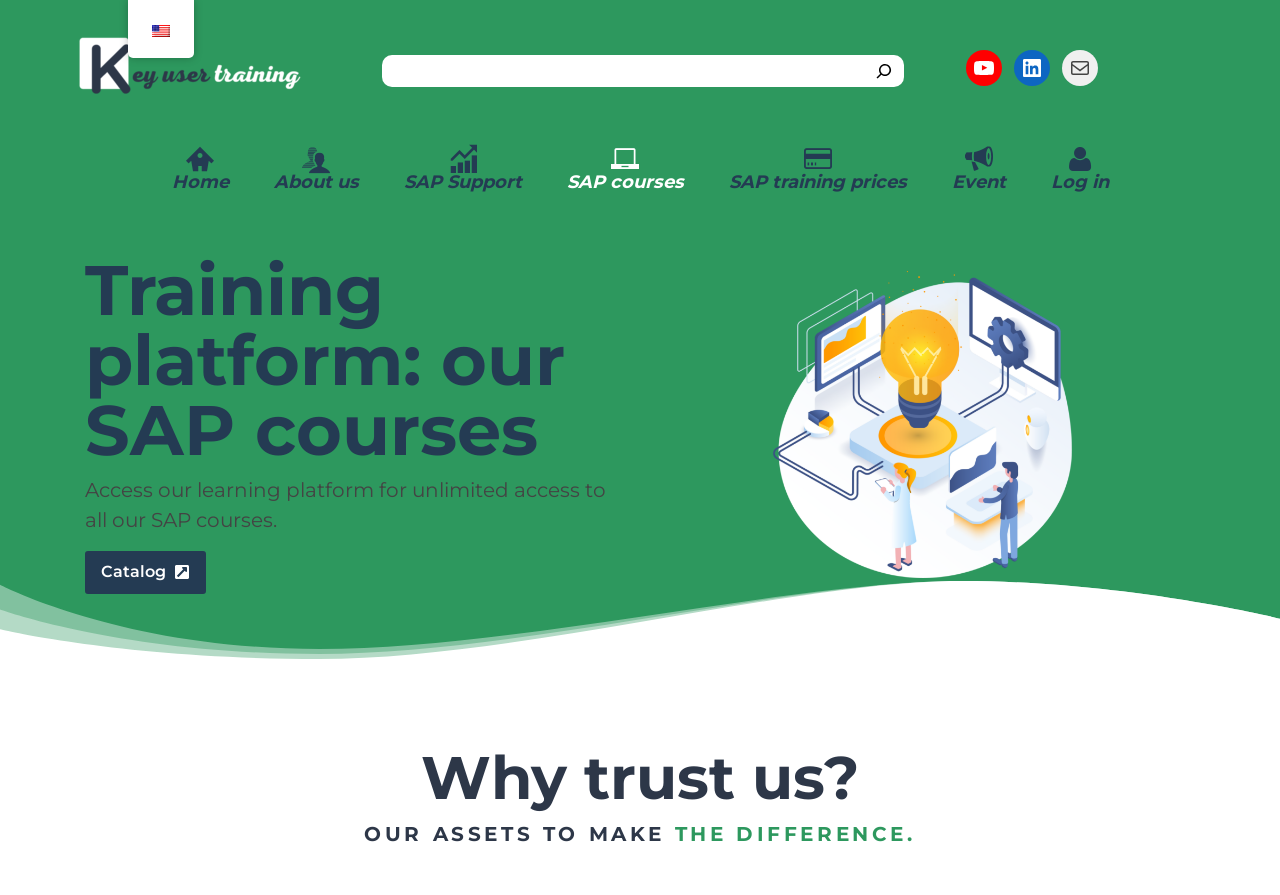Find the bounding box coordinates of the area that needs to be clicked in order to achieve the following instruction: "Search for SAP courses". The coordinates should be specified as four float numbers between 0 and 1, i.e., [left, top, right, bottom].

[0.295, 0.056, 0.709, 0.101]